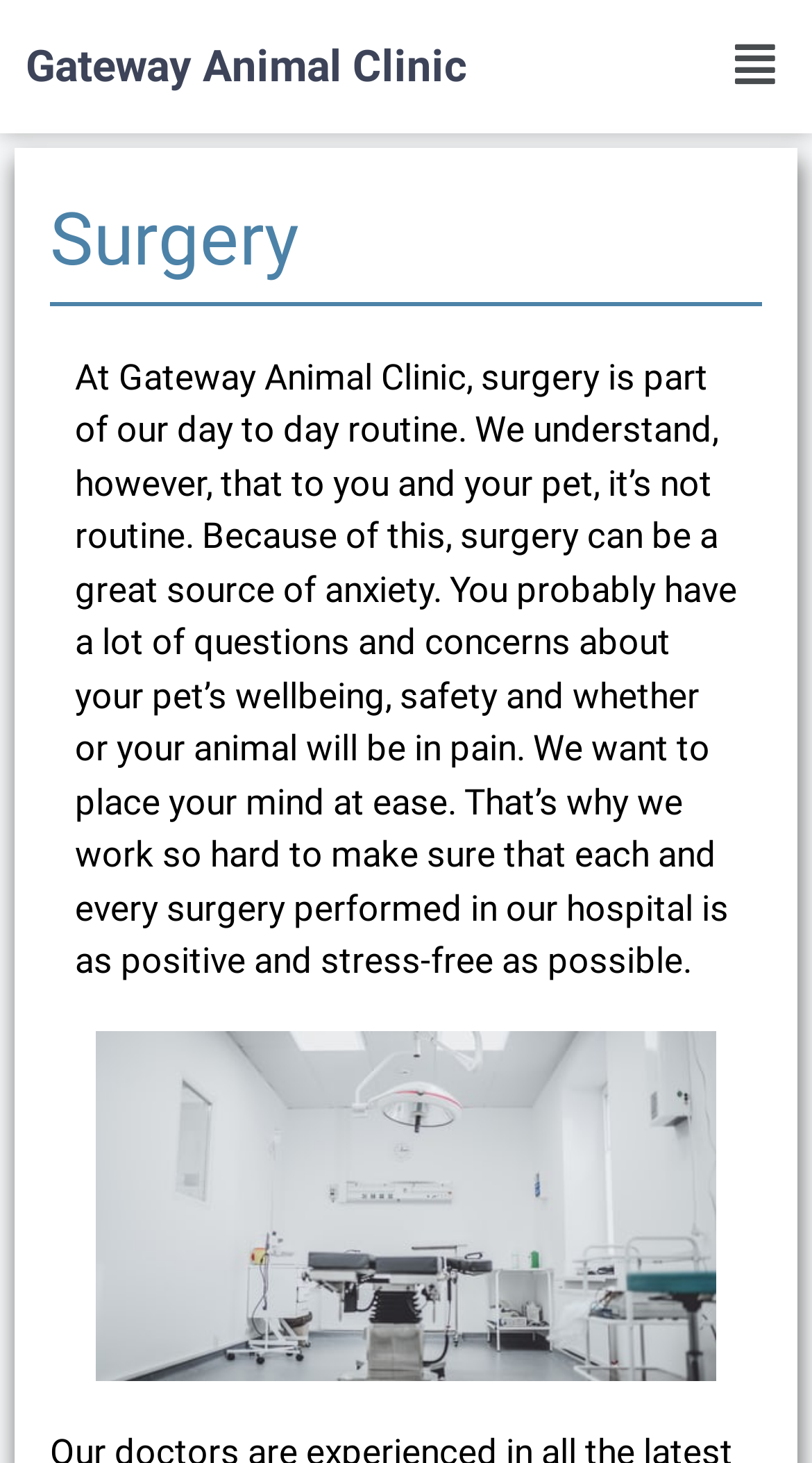Provide the bounding box coordinates of the HTML element described by the text: "Main Menu". The coordinates should be in the format [left, top, right, bottom] with values between 0 and 1.

[0.8, 0.022, 0.954, 0.069]